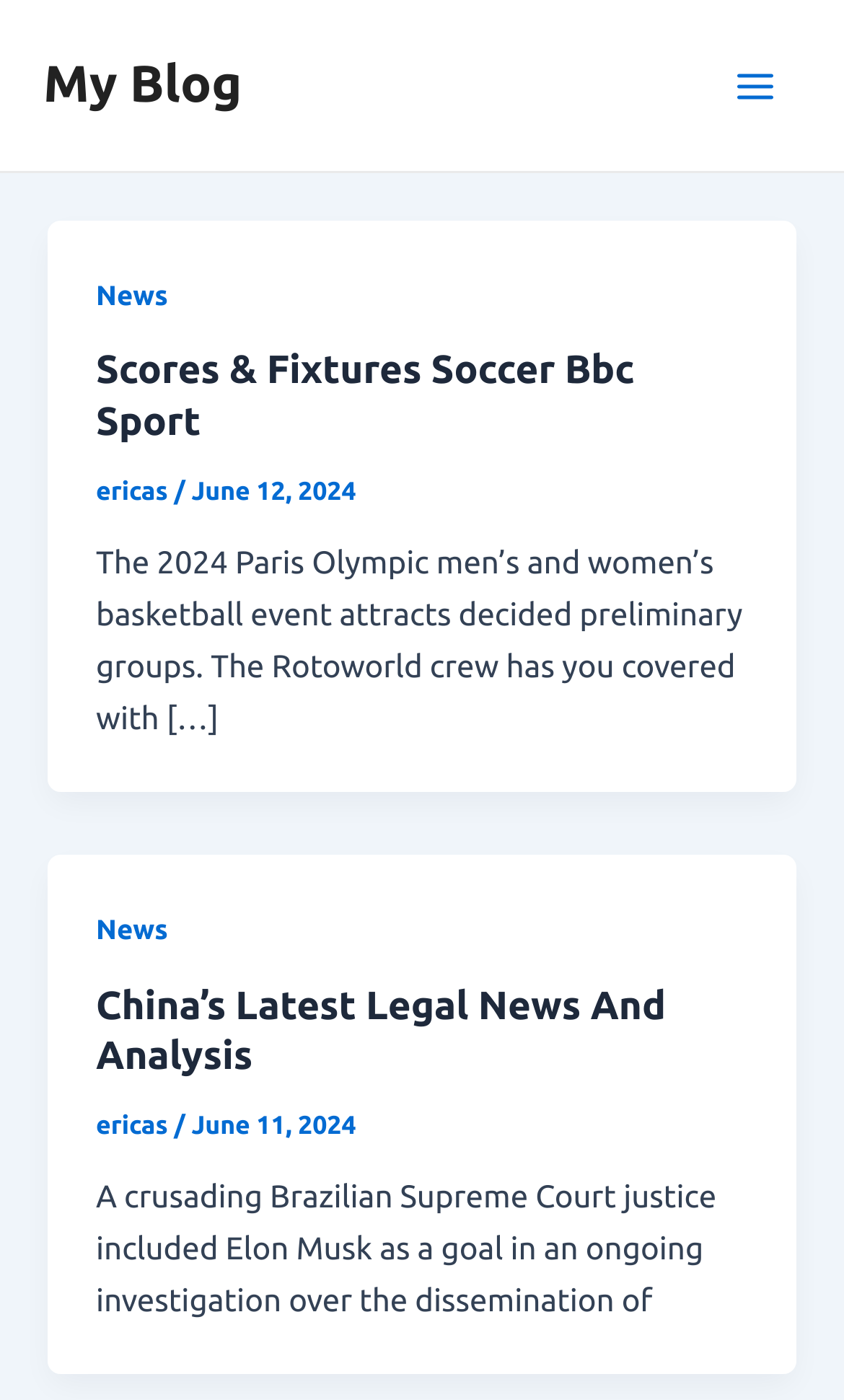Identify the bounding box for the UI element described as: "My Blog". Ensure the coordinates are four float numbers between 0 and 1, formatted as [left, top, right, bottom].

[0.051, 0.041, 0.287, 0.081]